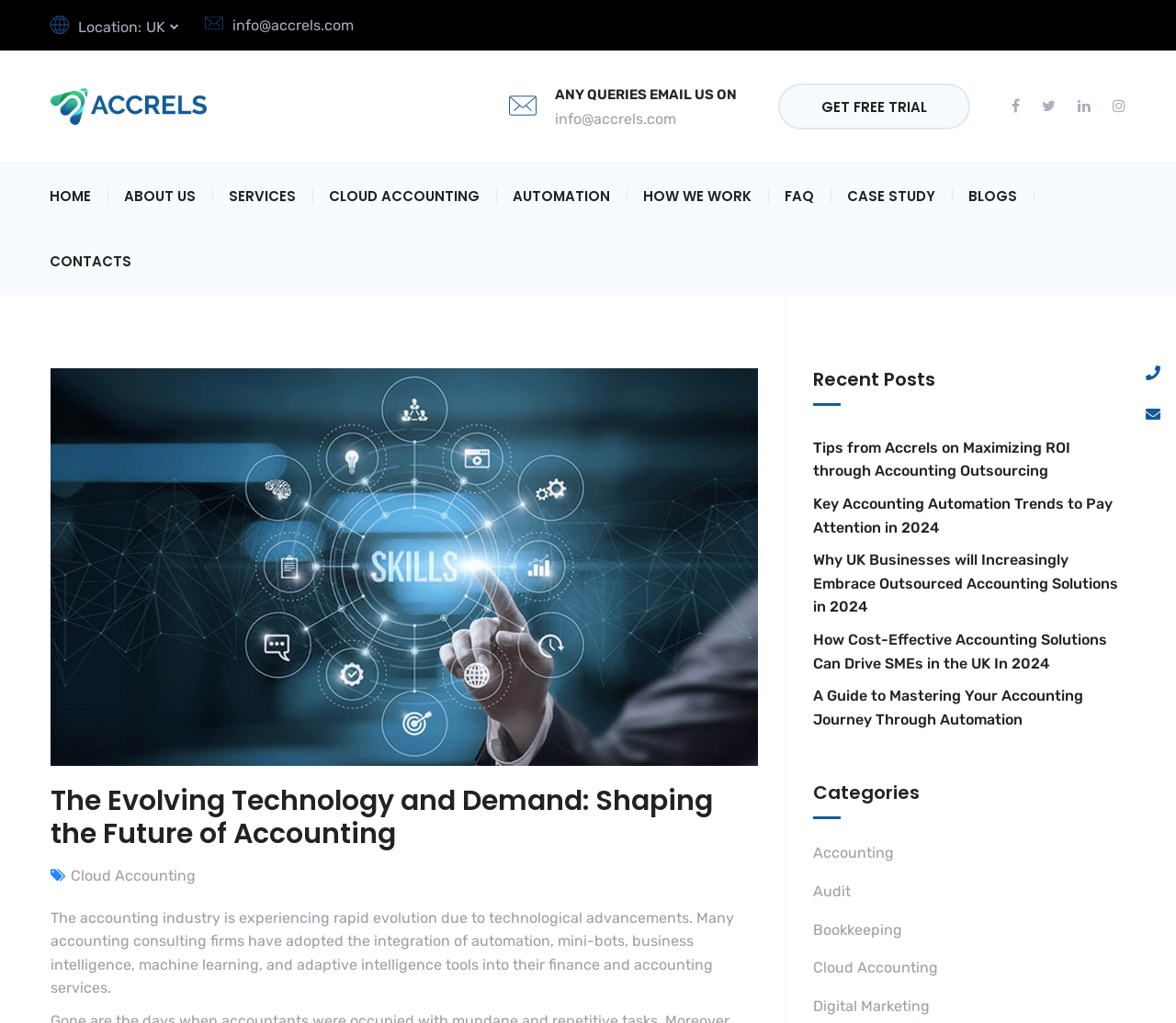Determine the bounding box coordinates (top-left x, top-left y, bottom-right x, bottom-right y) of the UI element described in the following text: How We Work

[0.547, 0.182, 0.639, 0.201]